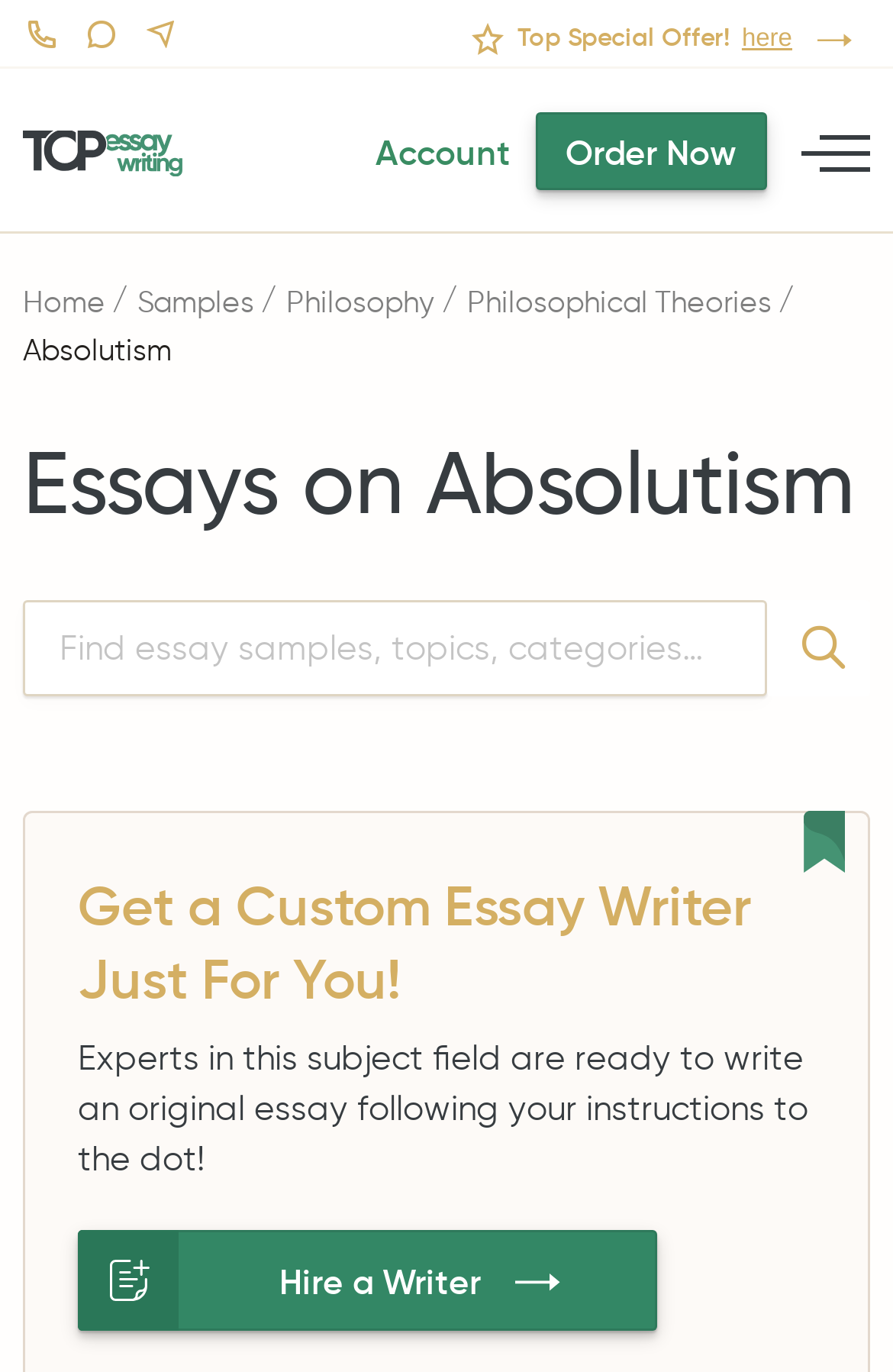Identify the bounding box coordinates of the clickable section necessary to follow the following instruction: "Search for essay samples". The coordinates should be presented as four float numbers from 0 to 1, i.e., [left, top, right, bottom].

[0.026, 0.437, 0.859, 0.507]